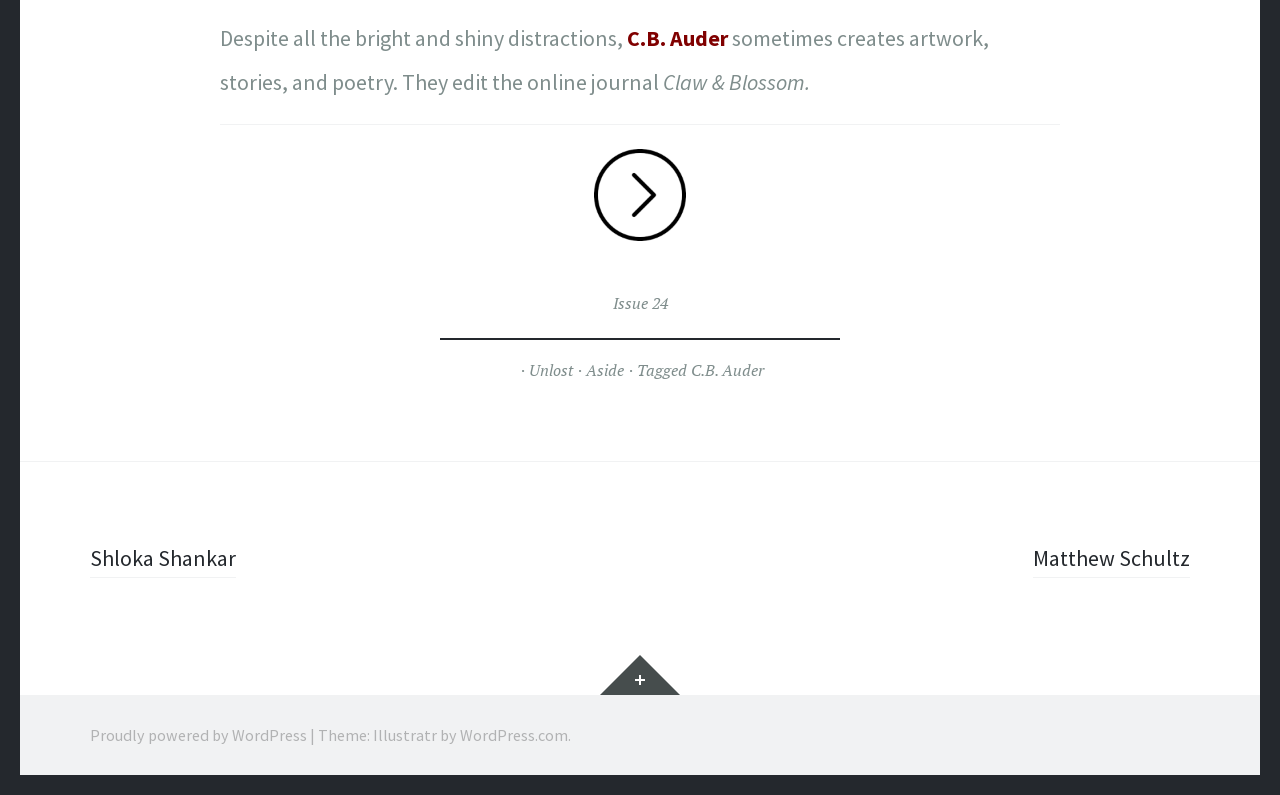Use a single word or phrase to answer the question: 
What is the name of the online journal edited by C.B. Auder?

Claw & Blossom